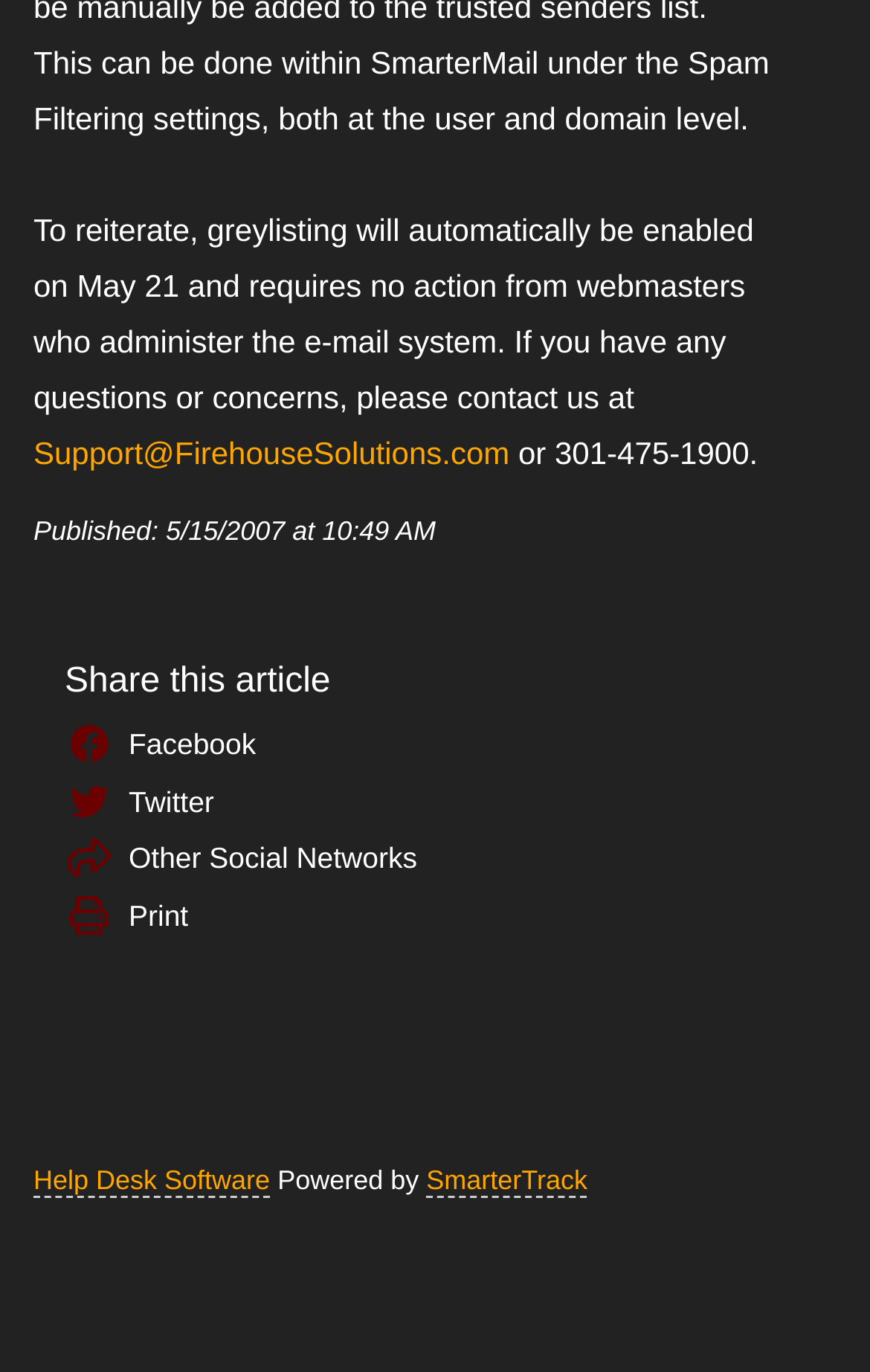Provide the bounding box coordinates of the HTML element this sentence describes: "Other Social Networks".

[0.13, 0.613, 0.479, 0.637]